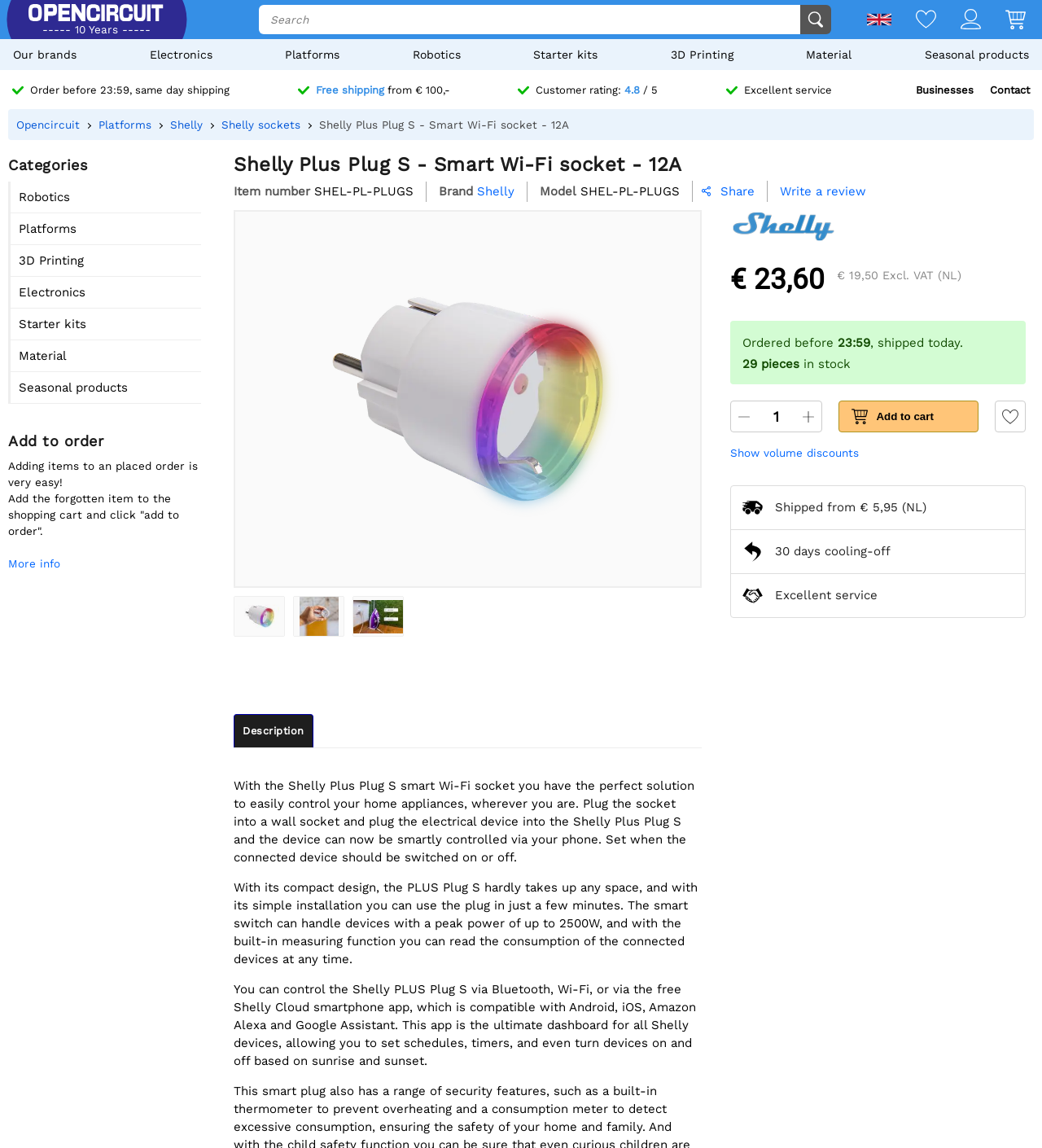Analyze the image and deliver a detailed answer to the question: What is the price of the product excluding VAT?

I found the price of the product excluding VAT by looking at the pricing information on the webpage. The price is mentioned as '€ 19,50' next to 'Excl. VAT (NL)'.